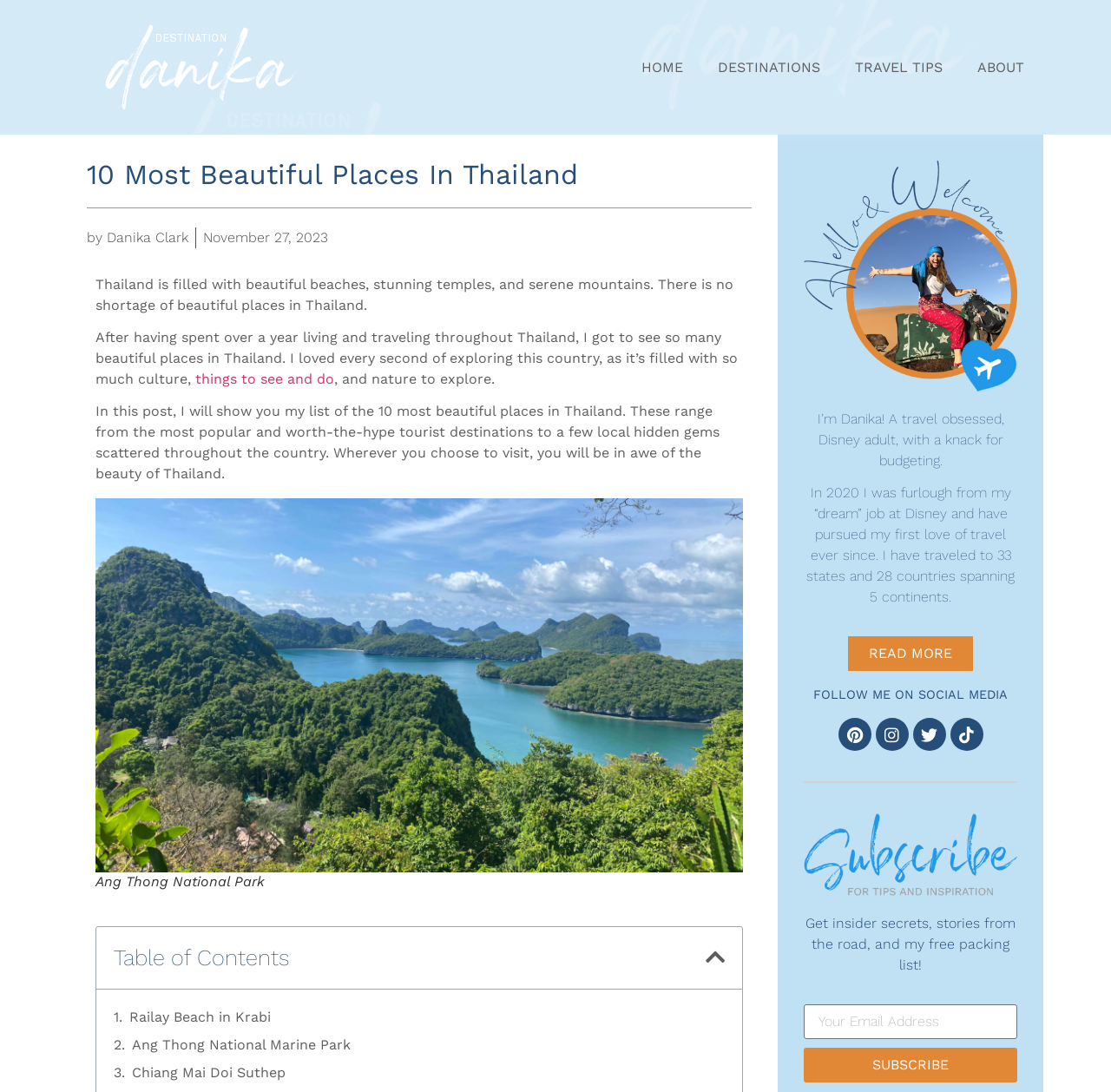Can you find the bounding box coordinates for the element to click on to achieve the instruction: "Click the HOME link"?

[0.562, 0.043, 0.63, 0.08]